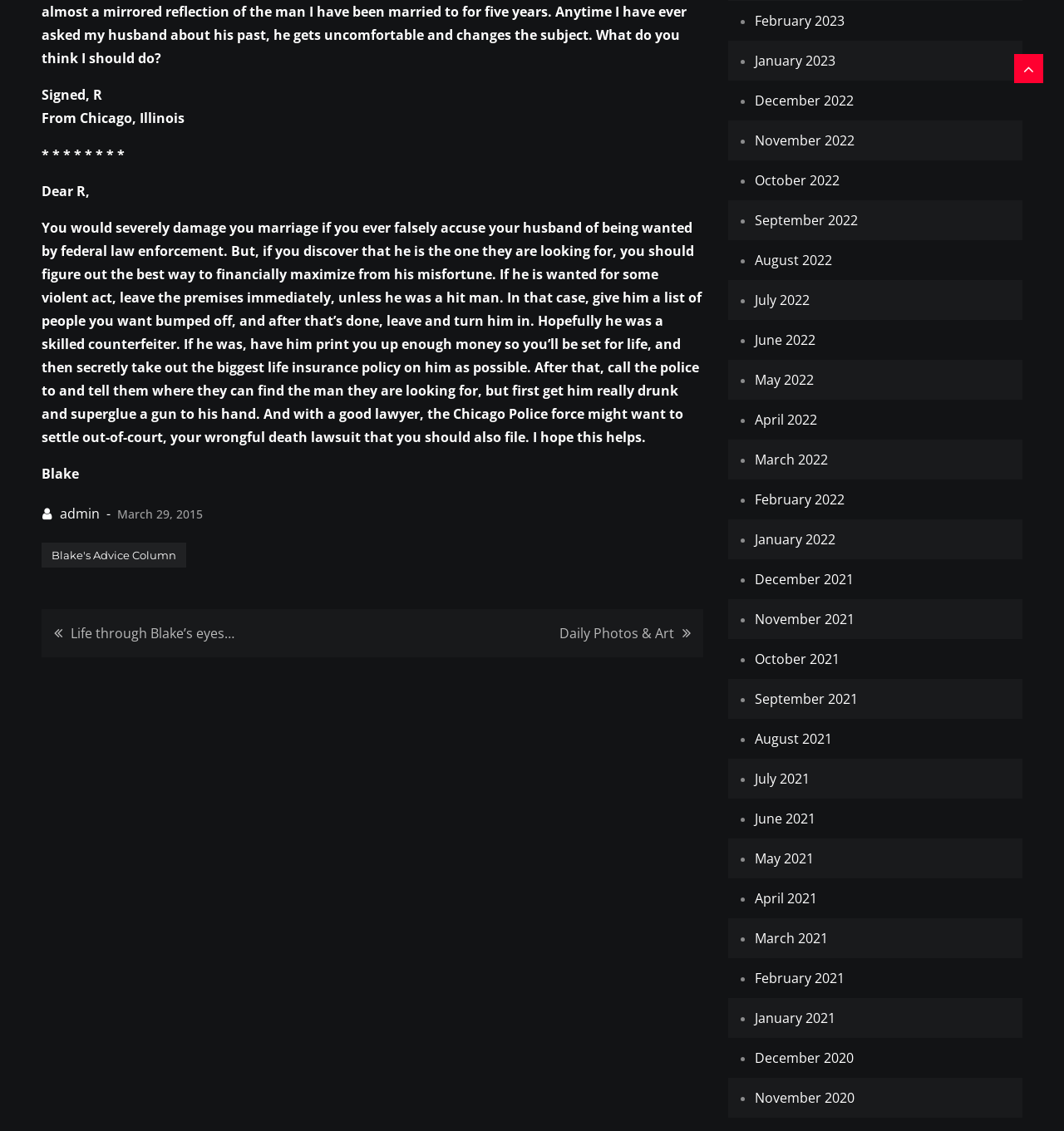Determine the bounding box for the described HTML element: "October 2021". Ensure the coordinates are four float numbers between 0 and 1 in the format [left, top, right, bottom].

[0.709, 0.574, 0.789, 0.591]